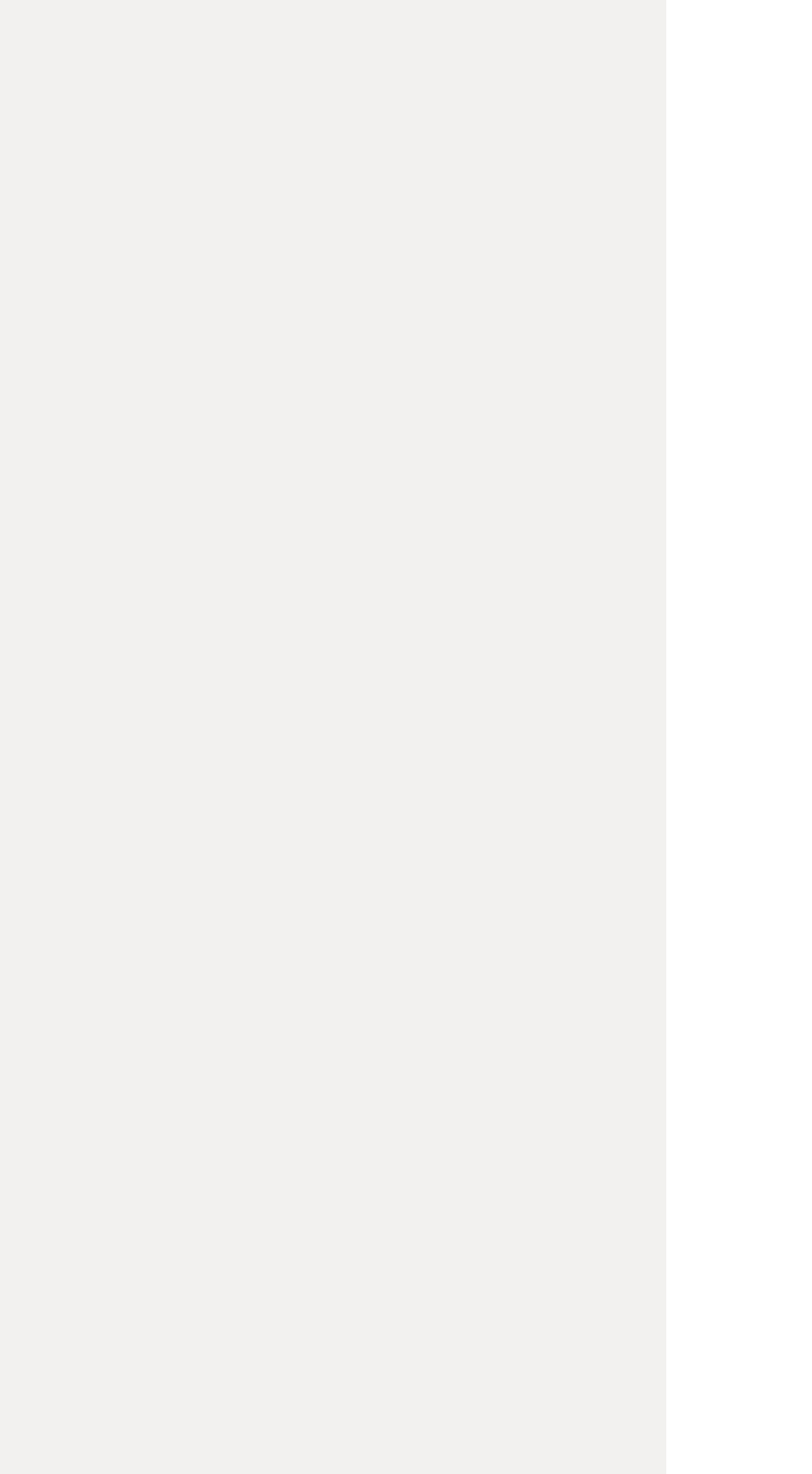Find the bounding box coordinates of the area to click in order to follow the instruction: "Contact us".

[0.051, 0.436, 0.769, 0.475]